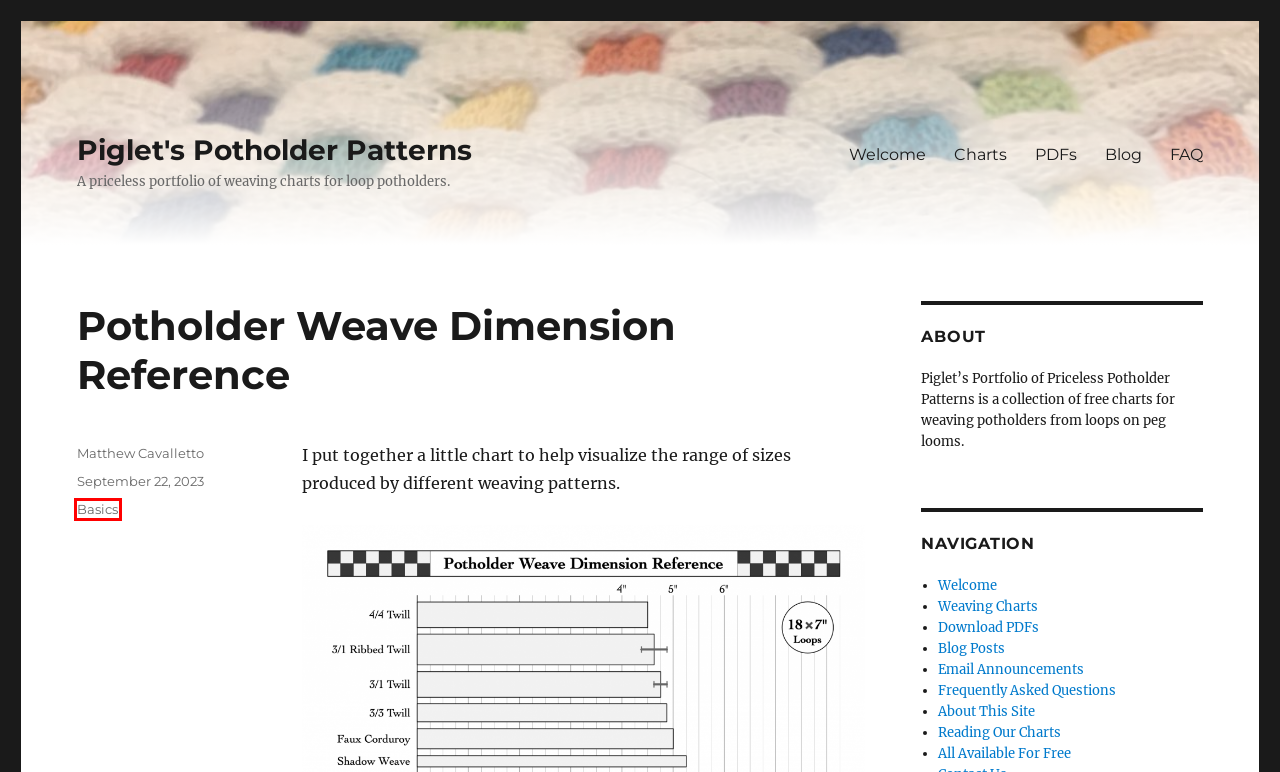Examine the screenshot of the webpage, noting the red bounding box around a UI element. Pick the webpage description that best matches the new page after the element in the red bounding box is clicked. Here are the candidates:
A. Free Use & Open Culture License – Piglet's Potholder Patterns
B. Blog – Piglet's Potholder Patterns
C. About The Priceless Portfolio – Piglet's Potholder Patterns
D. Frequently Asked Questions – Piglet's Potholder Patterns
E. Basics – Piglet's Potholder Patterns
F. FAQ: How to Read Our Charts – Piglet's Potholder Patterns
G. Matthew Cavalletto – Piglet's Potholder Patterns
H. Posts by Date – Piglet's Potholder Patterns

E